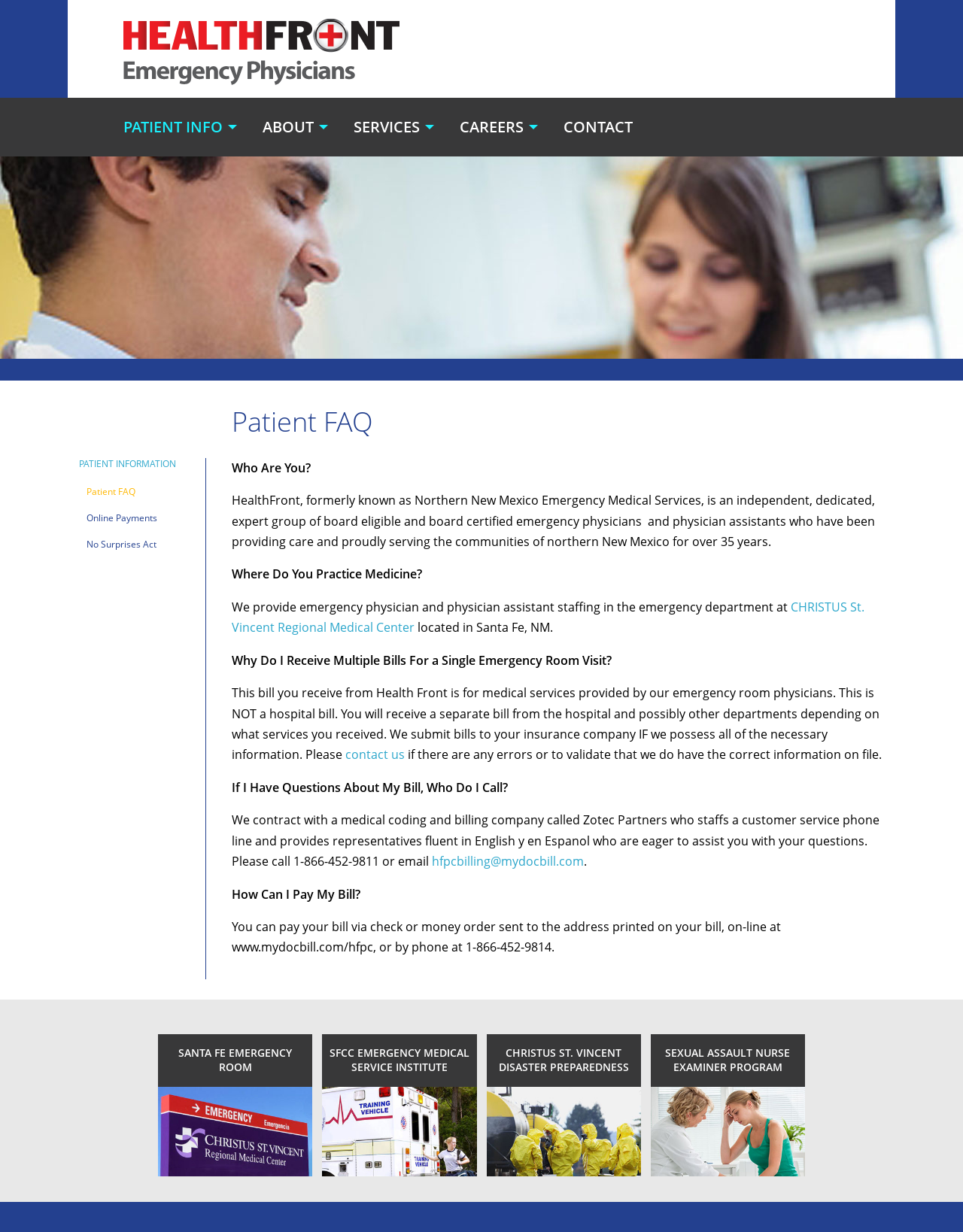Determine the bounding box coordinates for the element that should be clicked to follow this instruction: "Contact us". The coordinates should be given as four float numbers between 0 and 1, in the format [left, top, right, bottom].

[0.359, 0.606, 0.42, 0.619]